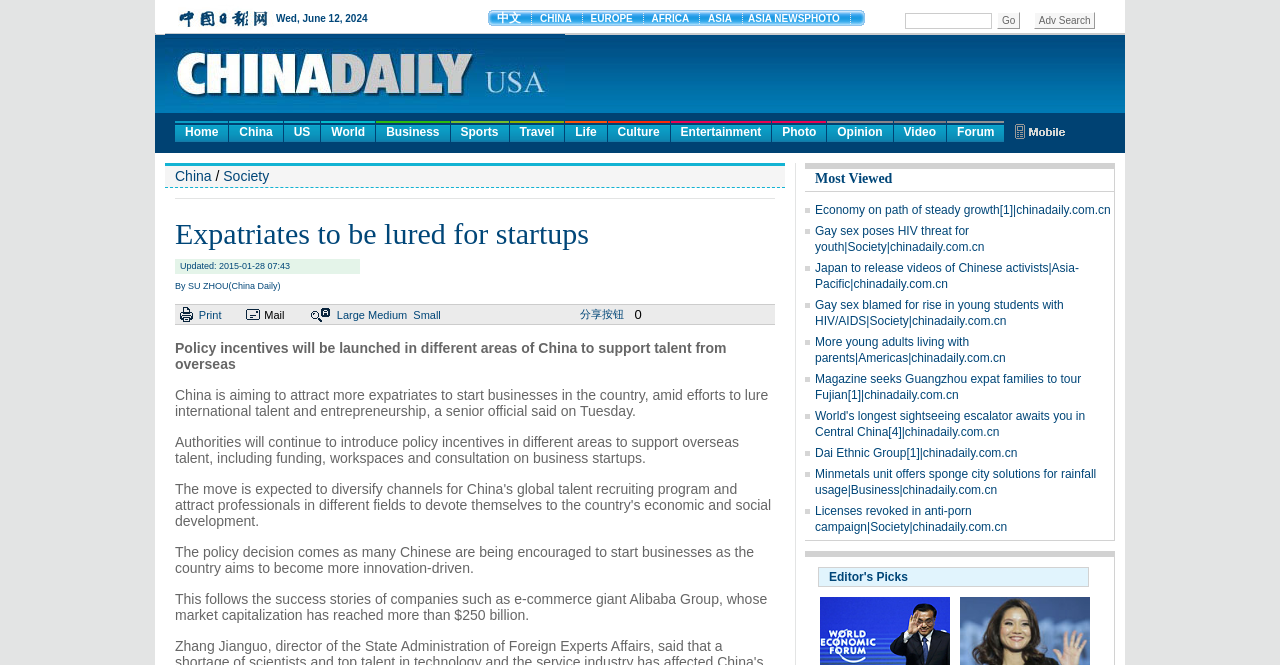Identify the bounding box for the UI element described as: "Licenses revoked in anti-porn campaign|Society|chinadaily.com.cn". The coordinates should be four float numbers between 0 and 1, i.e., [left, top, right, bottom].

[0.637, 0.758, 0.787, 0.803]